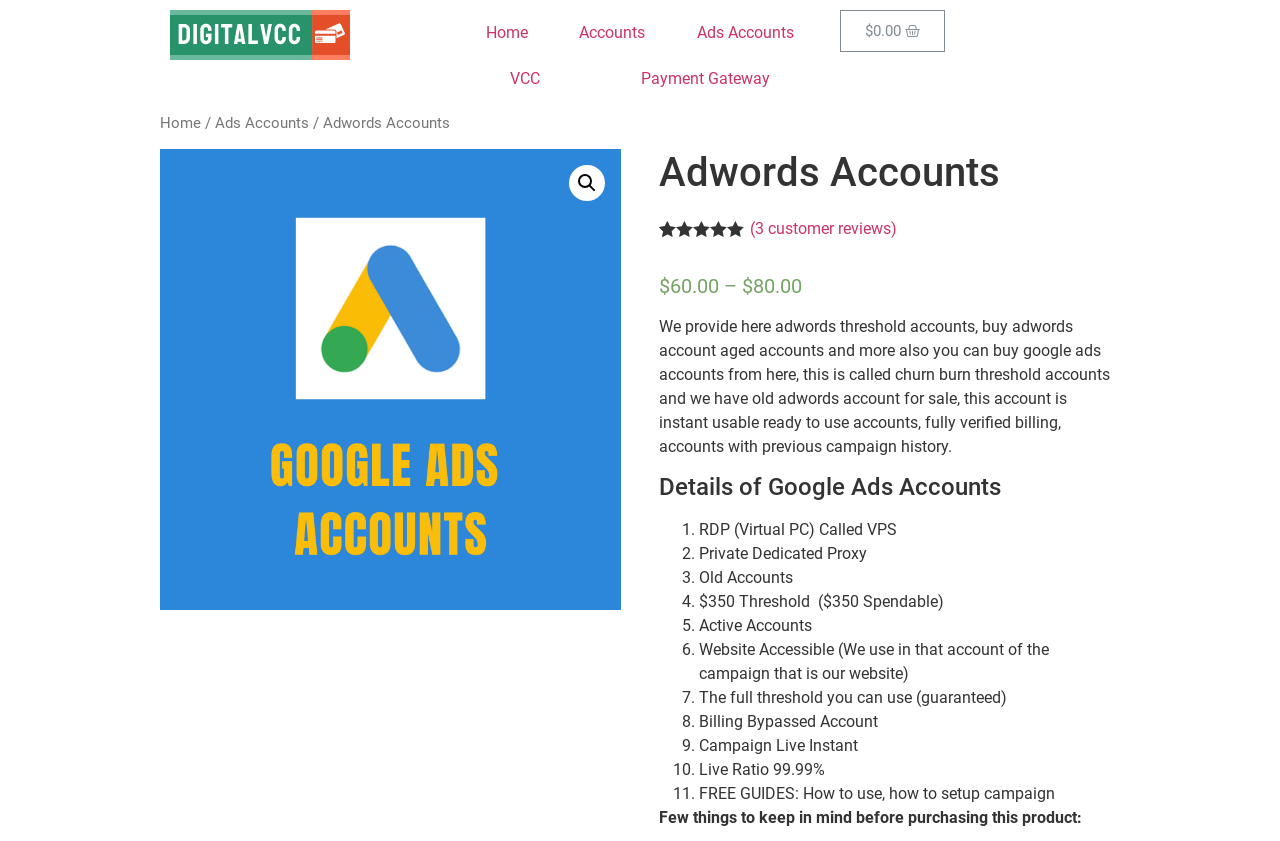Reply to the question with a brief word or phrase: What is the rating of the accounts?

5.00 out of 5